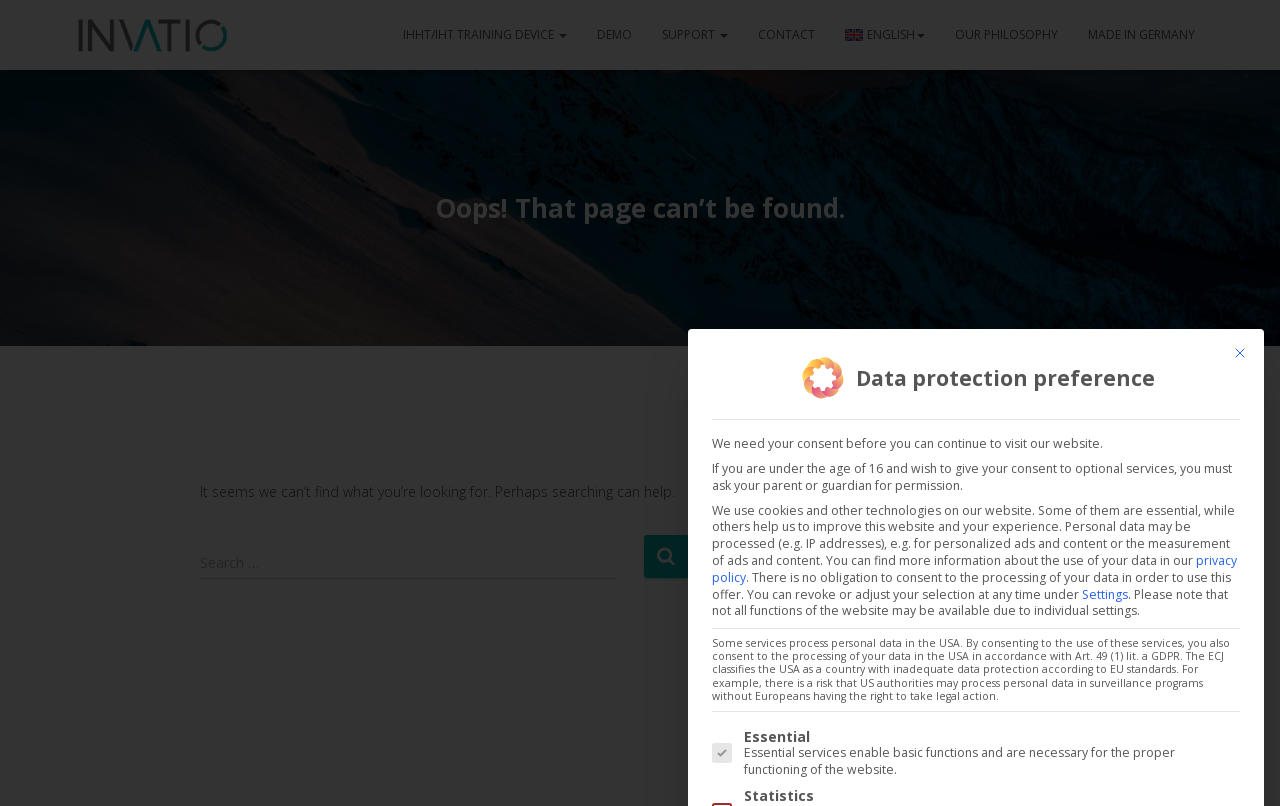What is the company name?
Using the details from the image, give an elaborate explanation to answer the question.

The company name can be found in the top-left corner of the webpage, where it is written as 'Invatio GmbH'.